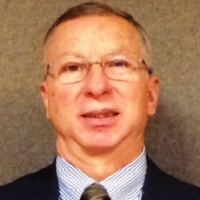Is the event 'Making a Difference: Children with Character-2018' focused on academic growth only?
Based on the screenshot, provide your answer in one word or phrase.

No